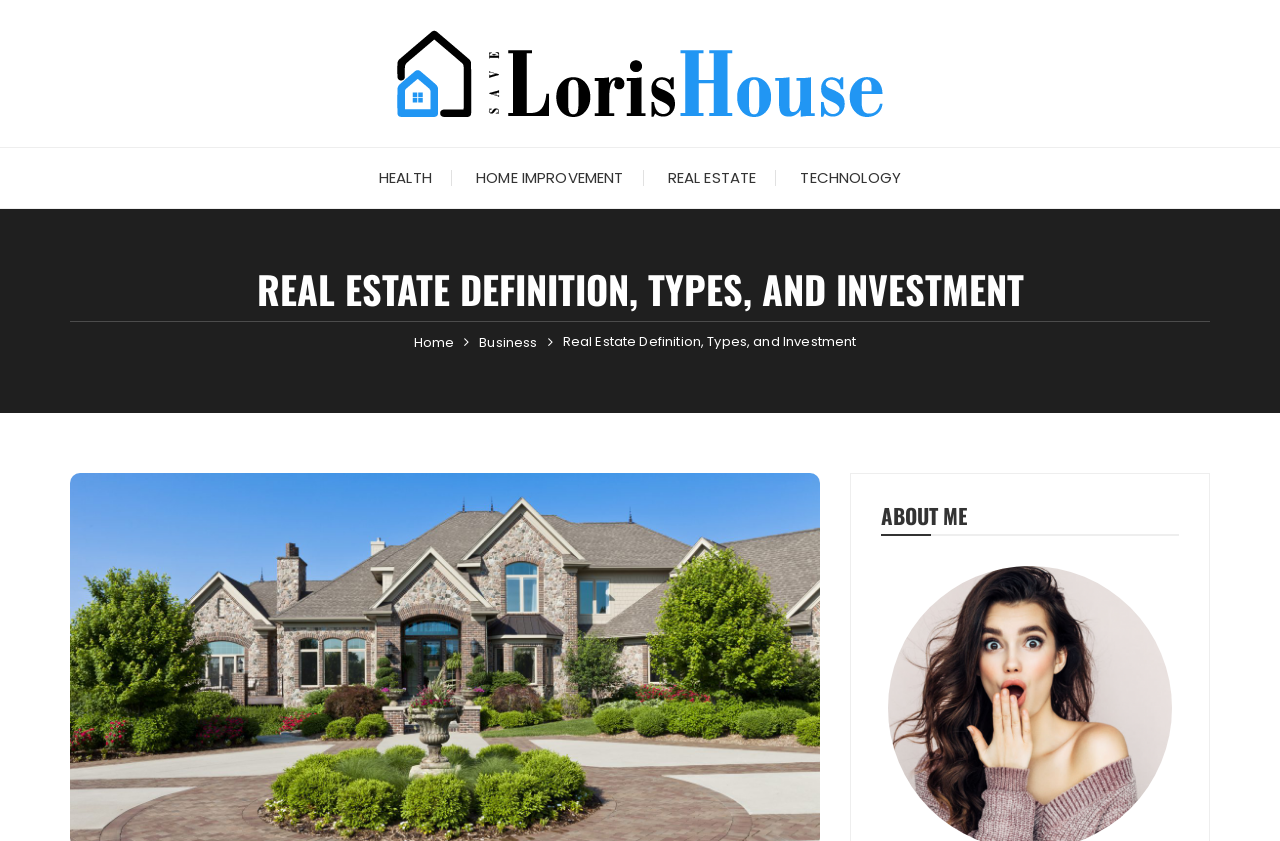Using the description "alt="Save Loris House"", locate and provide the bounding box of the UI element.

[0.31, 0.072, 0.69, 0.1]